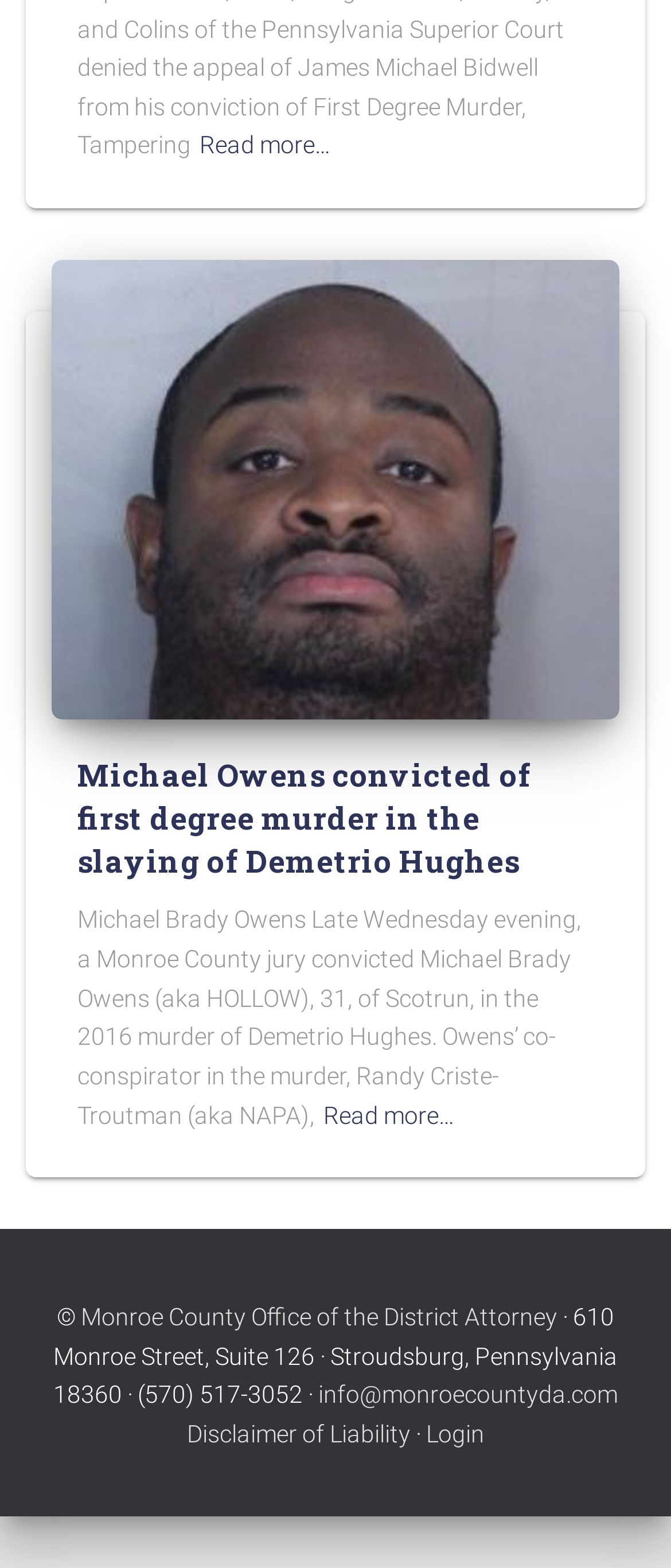Predict the bounding box coordinates for the UI element described as: "Read more…". The coordinates should be four float numbers between 0 and 1, presented as [left, top, right, bottom].

[0.297, 0.081, 0.492, 0.105]